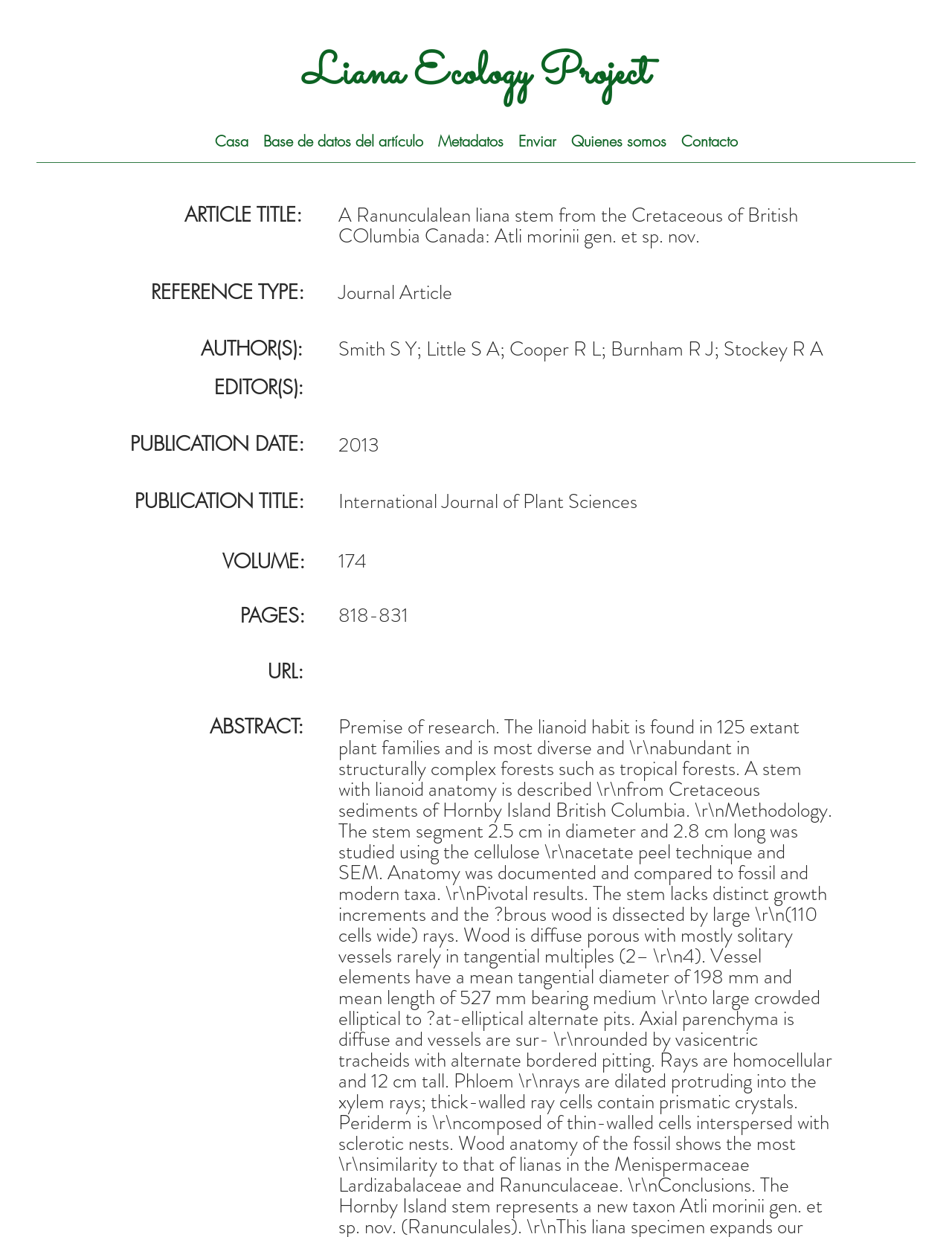Respond to the following query with just one word or a short phrase: 
What is the type of article?

Journal Article